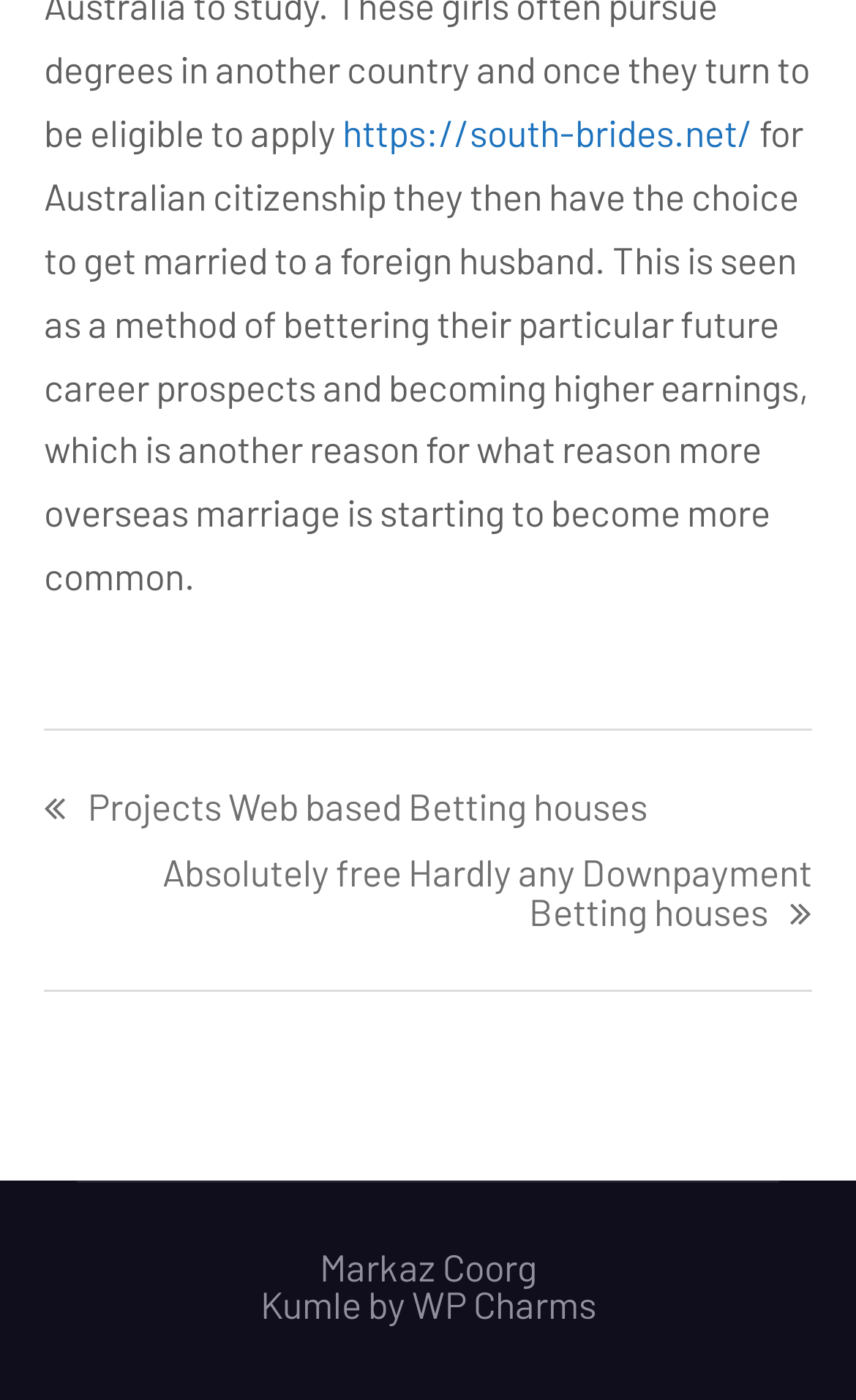Provide a brief response in the form of a single word or phrase:
What is the purpose of the website?

Marriage services